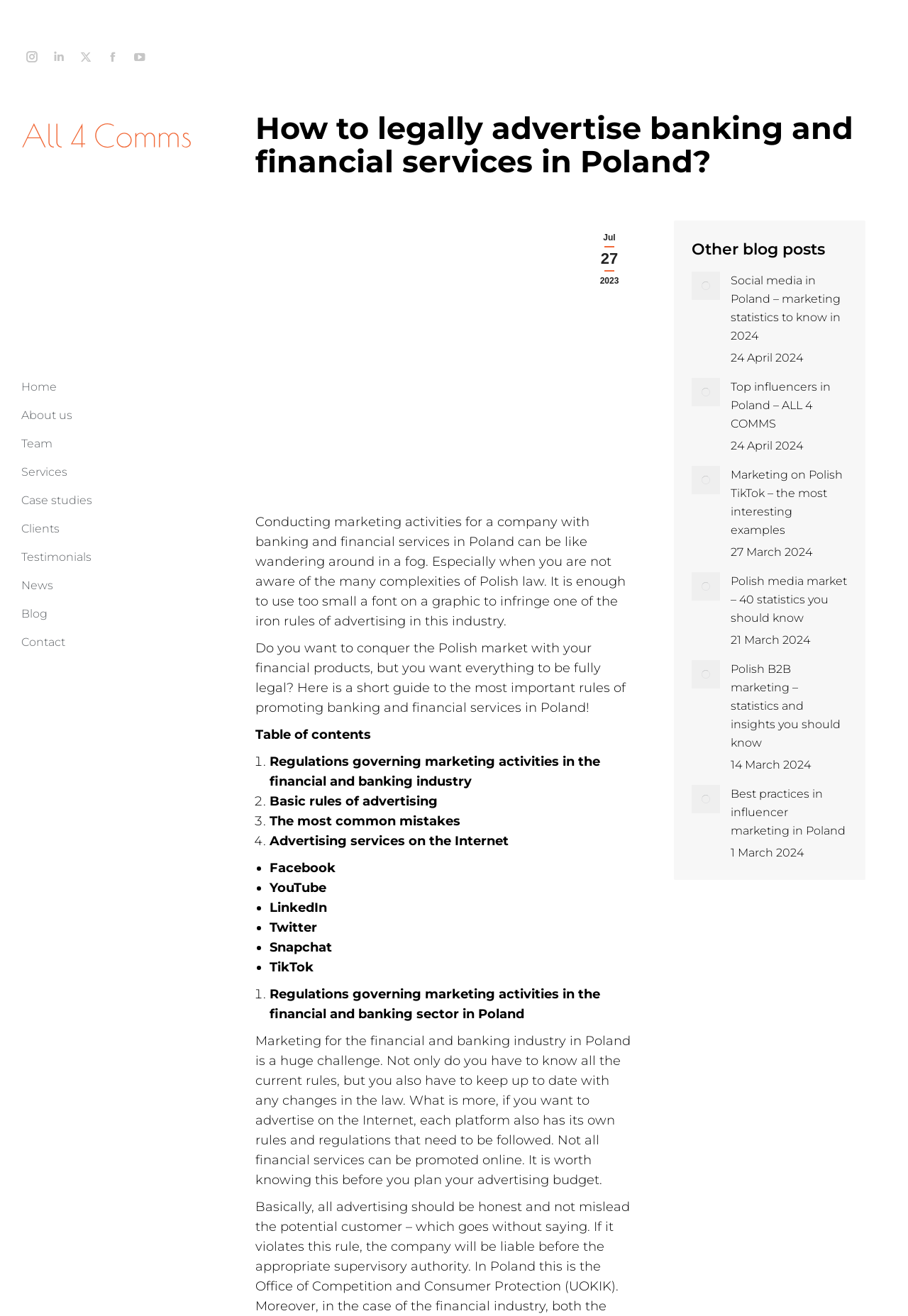What is the topic of the main article?
Give a one-word or short phrase answer based on the image.

Banking and financial services in Poland